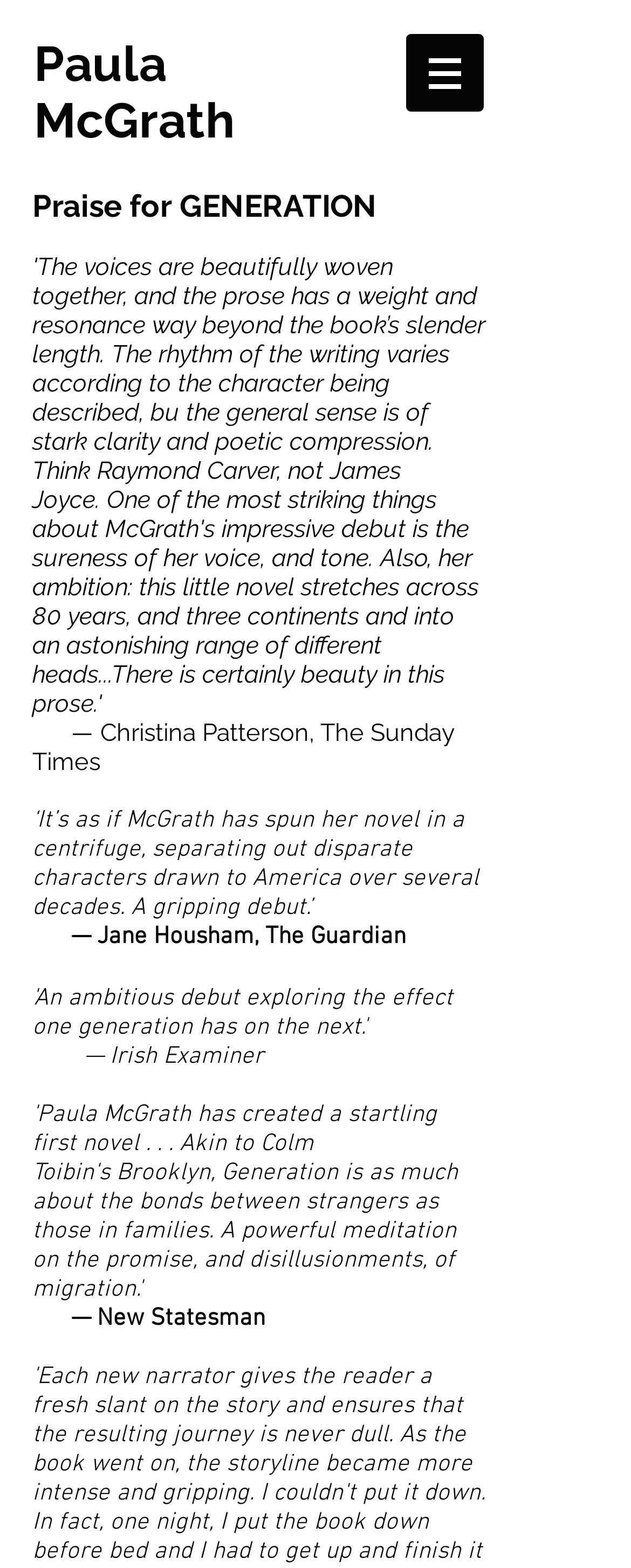What is the name of the publication that wrote 'It’s as if McGrath has spun her novel in a centrifuge...'?
Examine the image and give a concise answer in one word or a short phrase.

The Guardian